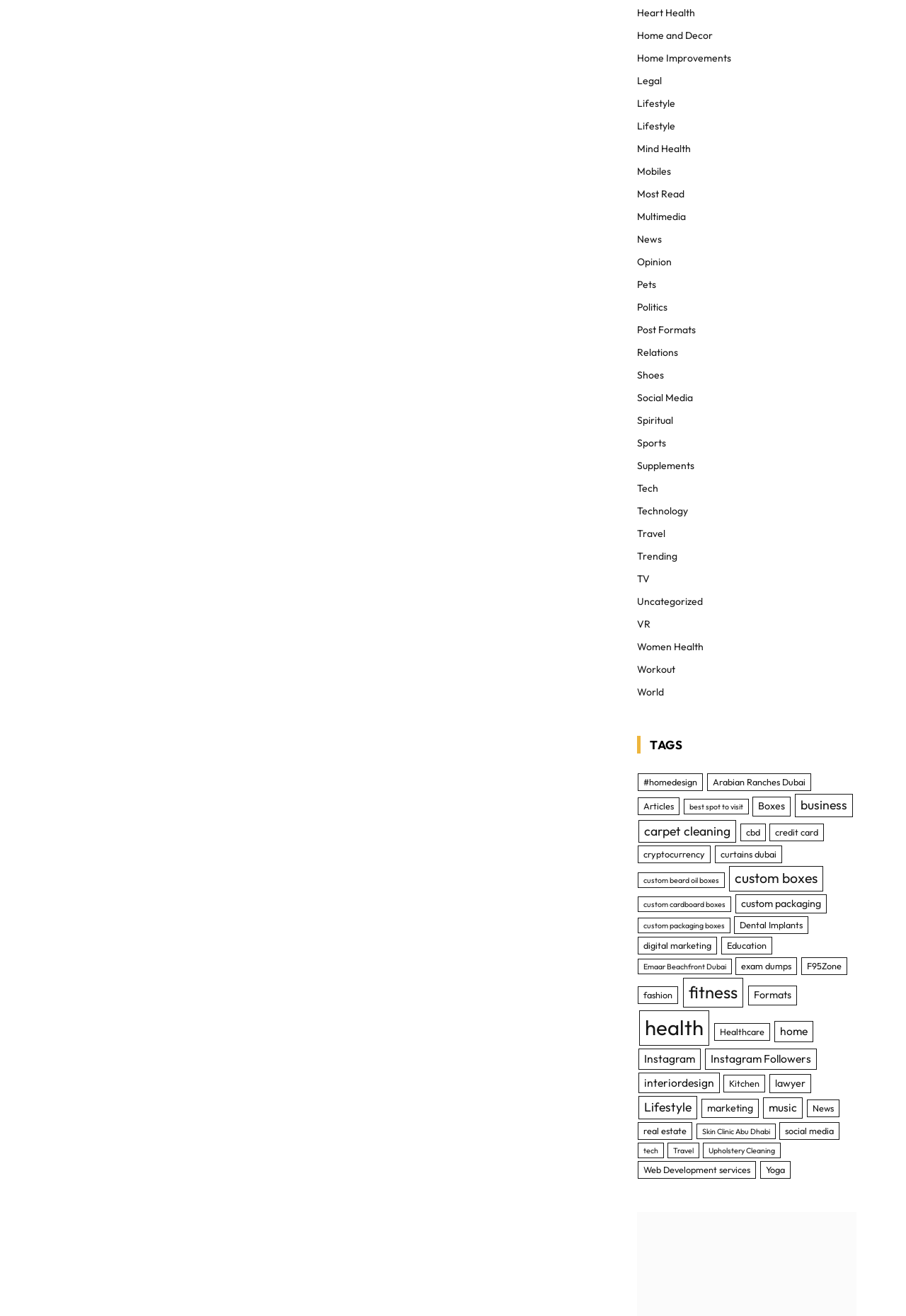What is the position of 'Home and Decor' relative to 'Heart Health'?
Craft a detailed and extensive response to the question.

By comparing the y1 and y2 coordinates of the bounding boxes of 'Heart Health' and 'Home and Decor', we can determine that 'Home and Decor' is below 'Heart Health' vertically.